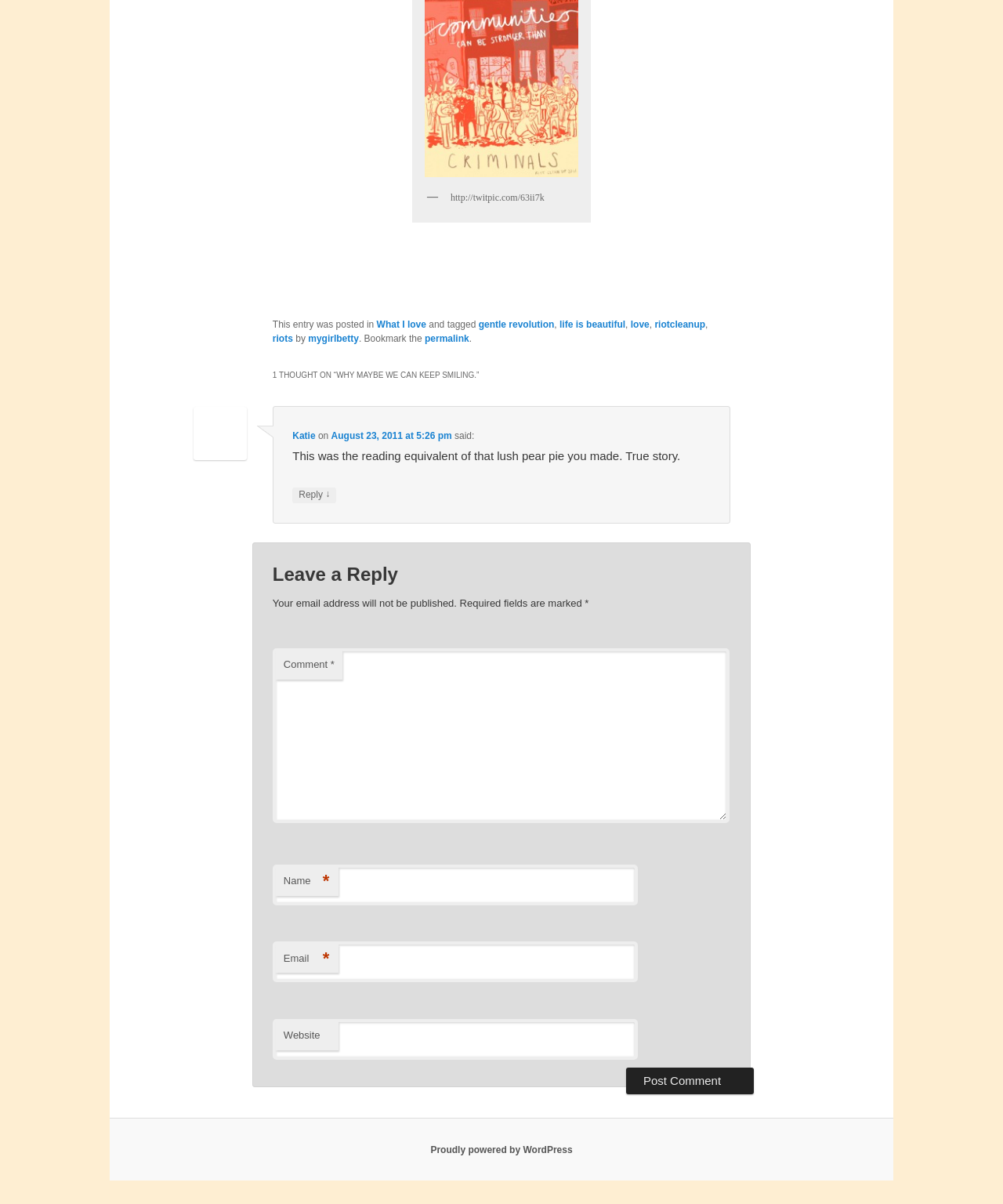Use a single word or phrase to answer the question:
How many fields are required to leave a comment?

Three